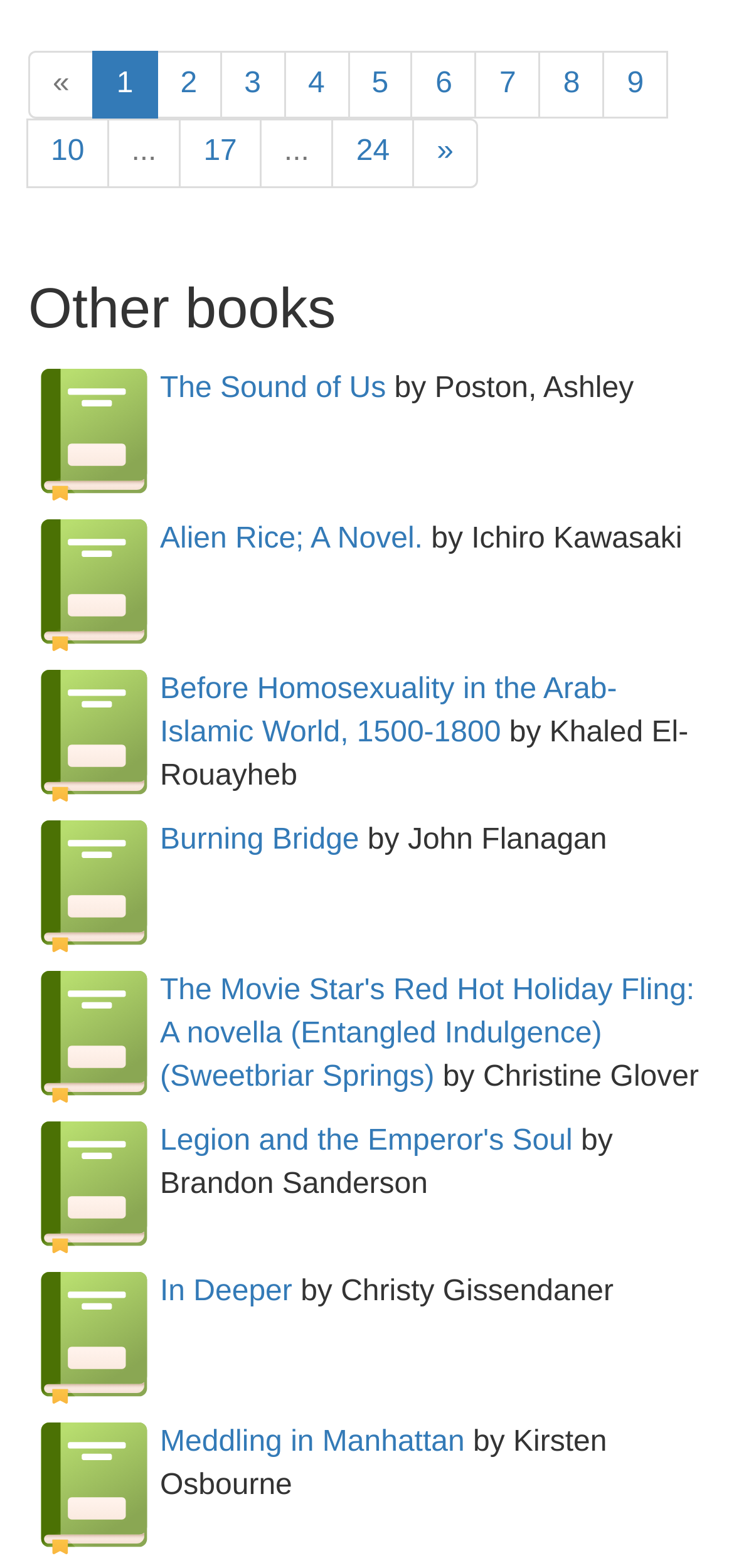Determine the bounding box coordinates of the region that needs to be clicked to achieve the task: "go to next page".

[0.562, 0.076, 0.651, 0.12]